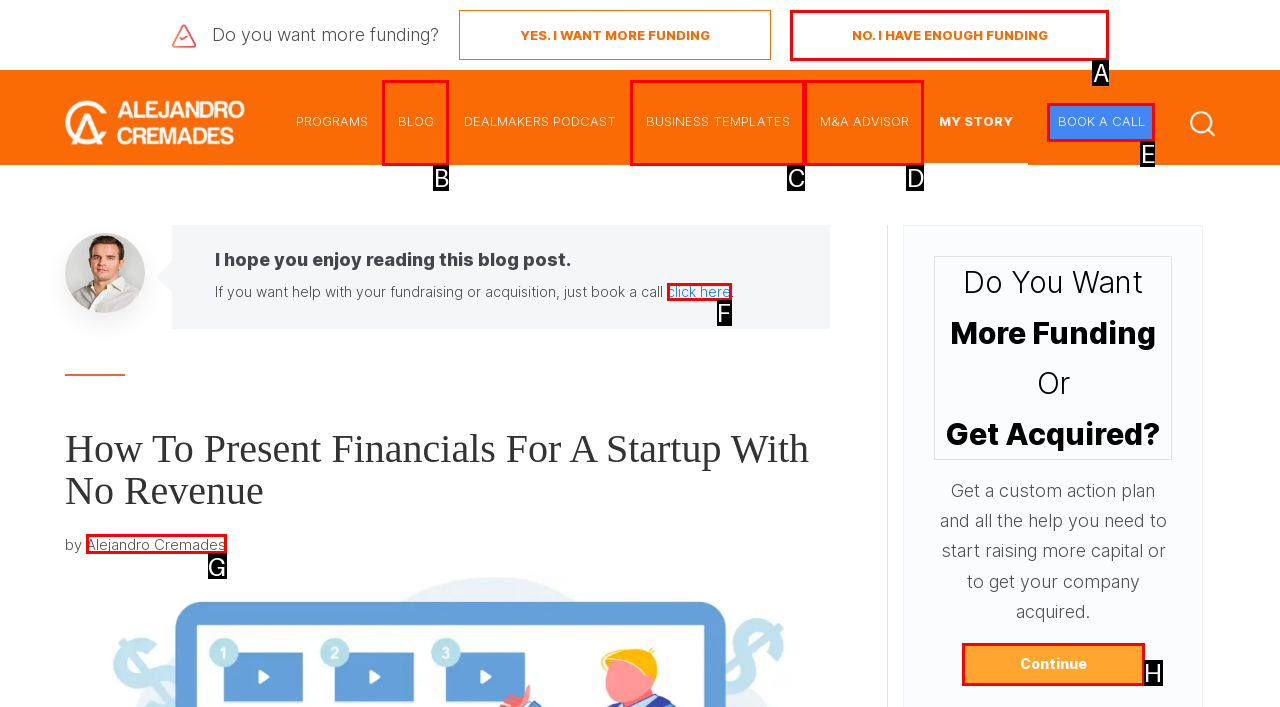Determine the letter of the element I should select to fulfill the following instruction: Click on 'BOOK A CALL'. Just provide the letter.

E